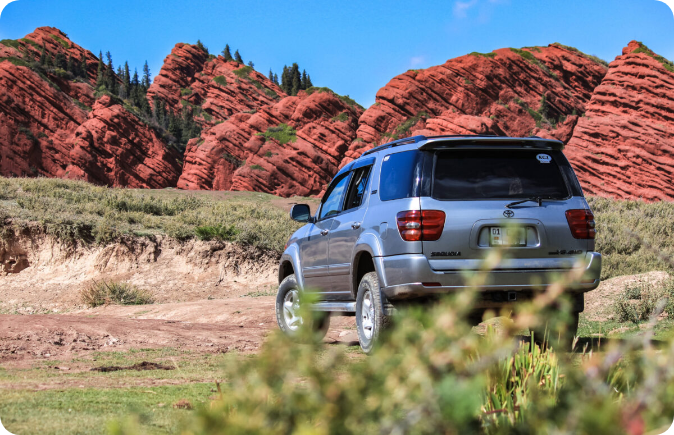What is the color of the SUV in the image?
Kindly offer a comprehensive and detailed response to the question.

The caption explicitly states that 'a silver SUV is parked alongside a vast expanse of picturesque landscapes', which allows us to determine the color of the SUV.